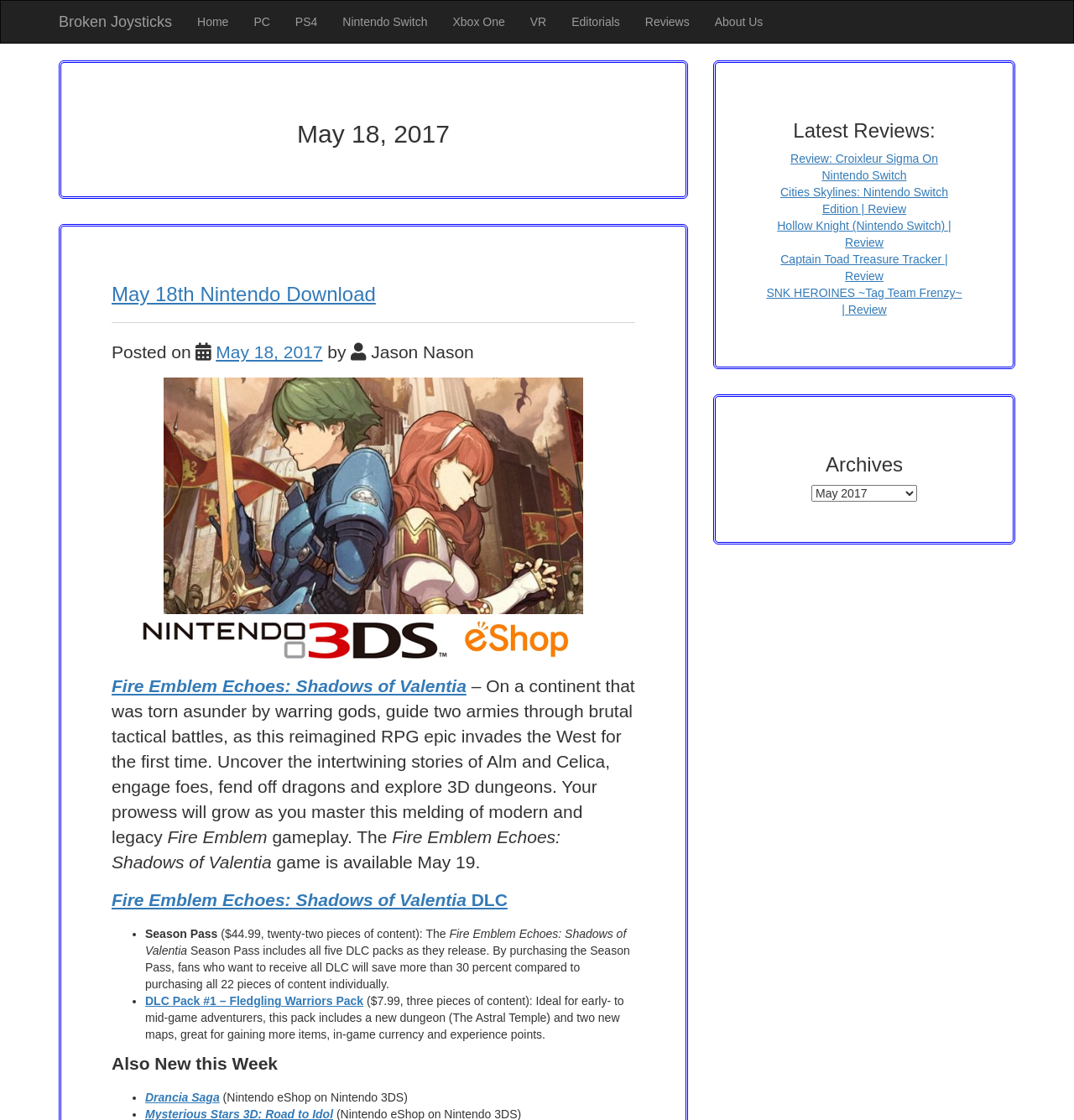Using the description "Practice Areas", predict the bounding box of the relevant HTML element.

None